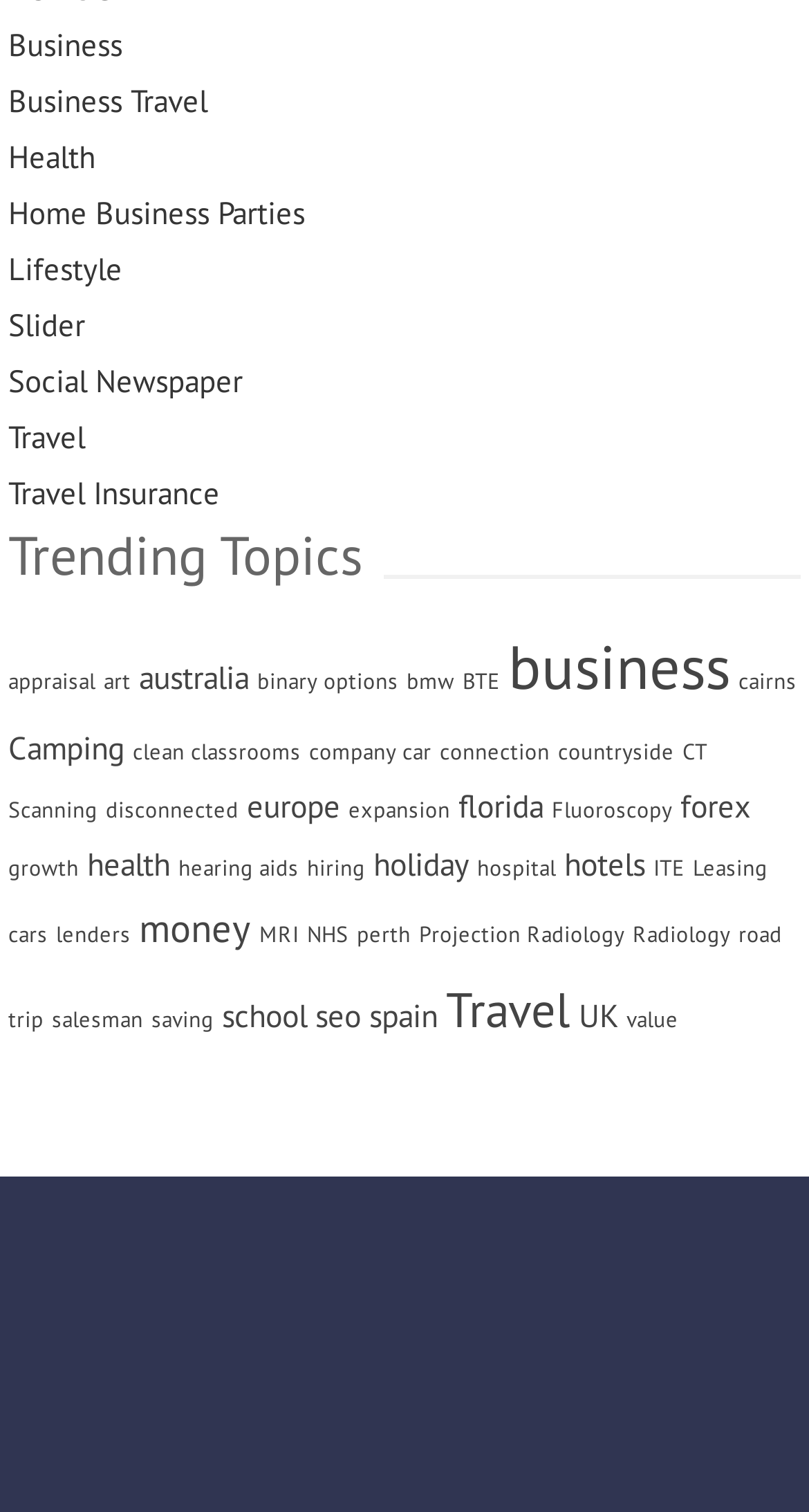Locate the bounding box coordinates of the area you need to click to fulfill this instruction: 'Learn about Travel Insurance'. The coordinates must be in the form of four float numbers ranging from 0 to 1: [left, top, right, bottom].

[0.01, 0.313, 0.272, 0.339]